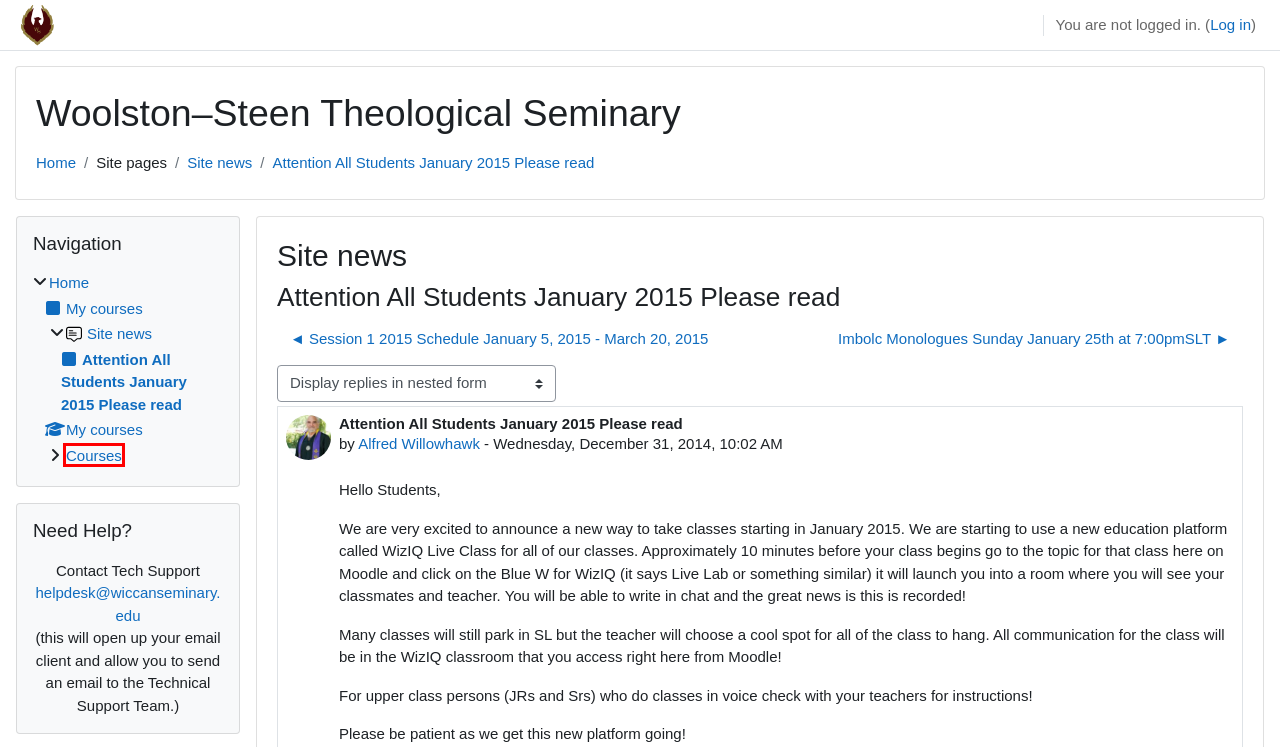Inspect the screenshot of a webpage with a red rectangle bounding box. Identify the webpage description that best corresponds to the new webpage after clicking the element inside the bounding box. Here are the candidates:
A. Registry configuration summary | moodle
B. Moonstone's Gifts
 – Moonstone's Gifts
C. Log in to the site | moodle
D. moodle: Imbolc Monologues Sunday January 25th at 7:00pmSLT | moodle
E. Course categories | moodle
F. Home | moodle
G. Site news | moodle
H. moodle: Session 1 2015 Schedule January 5, 2015 - March 20, 2015 | moodle

E